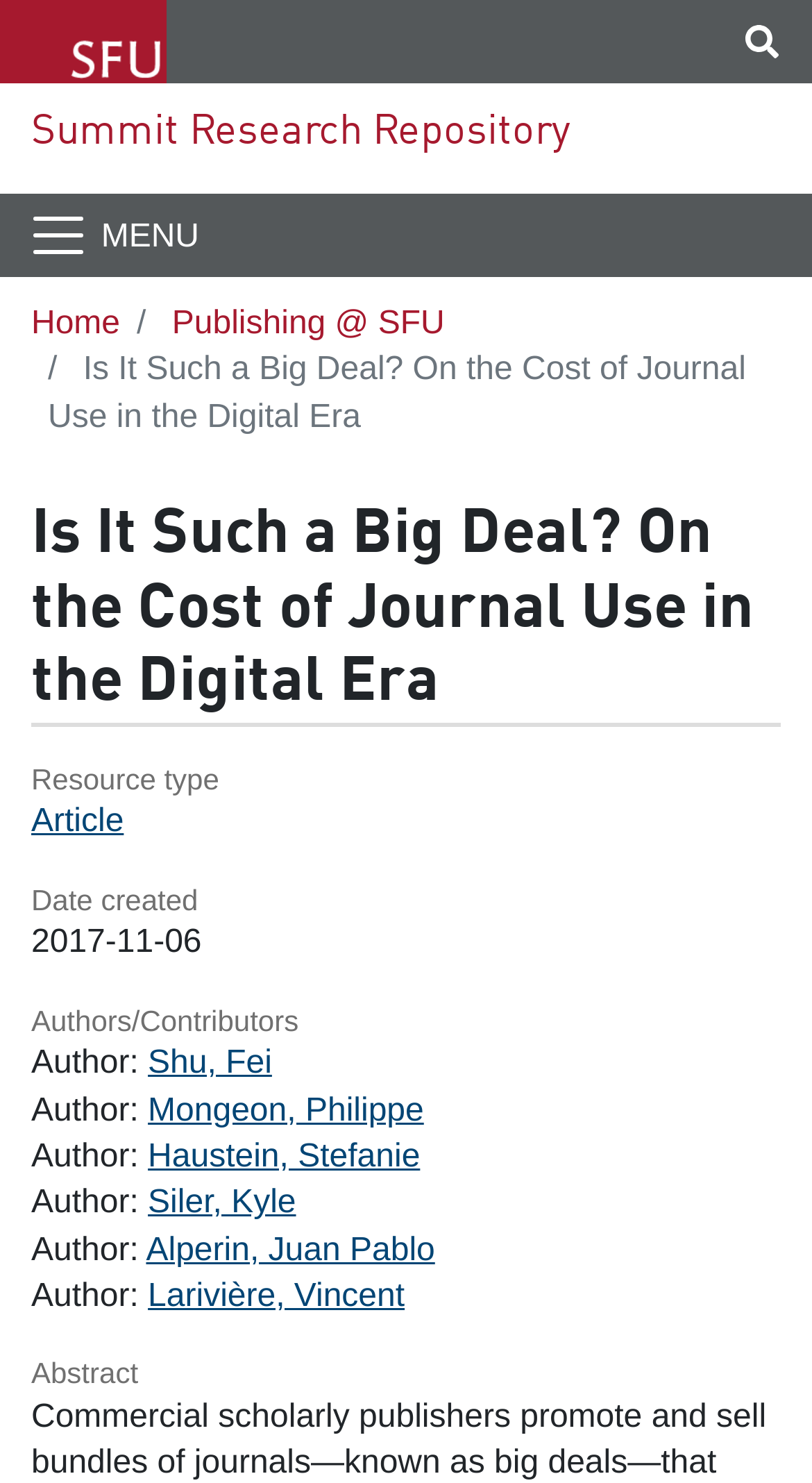Find the bounding box coordinates of the clickable region needed to perform the following instruction: "View the article details". The coordinates should be provided as four float numbers between 0 and 1, i.e., [left, top, right, bottom].

[0.038, 0.542, 0.152, 0.566]